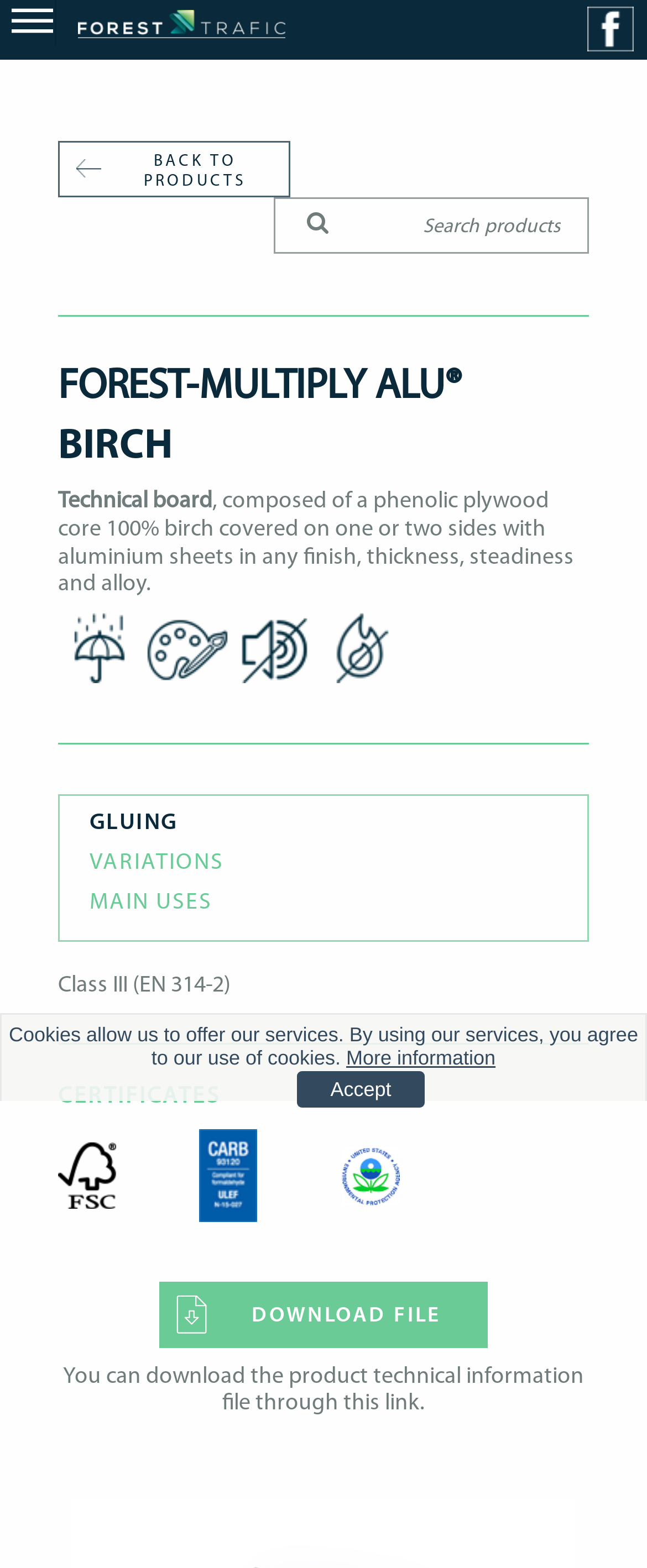Find the bounding box coordinates of the UI element according to this description: "Variations".

[0.138, 0.506, 0.346, 0.522]